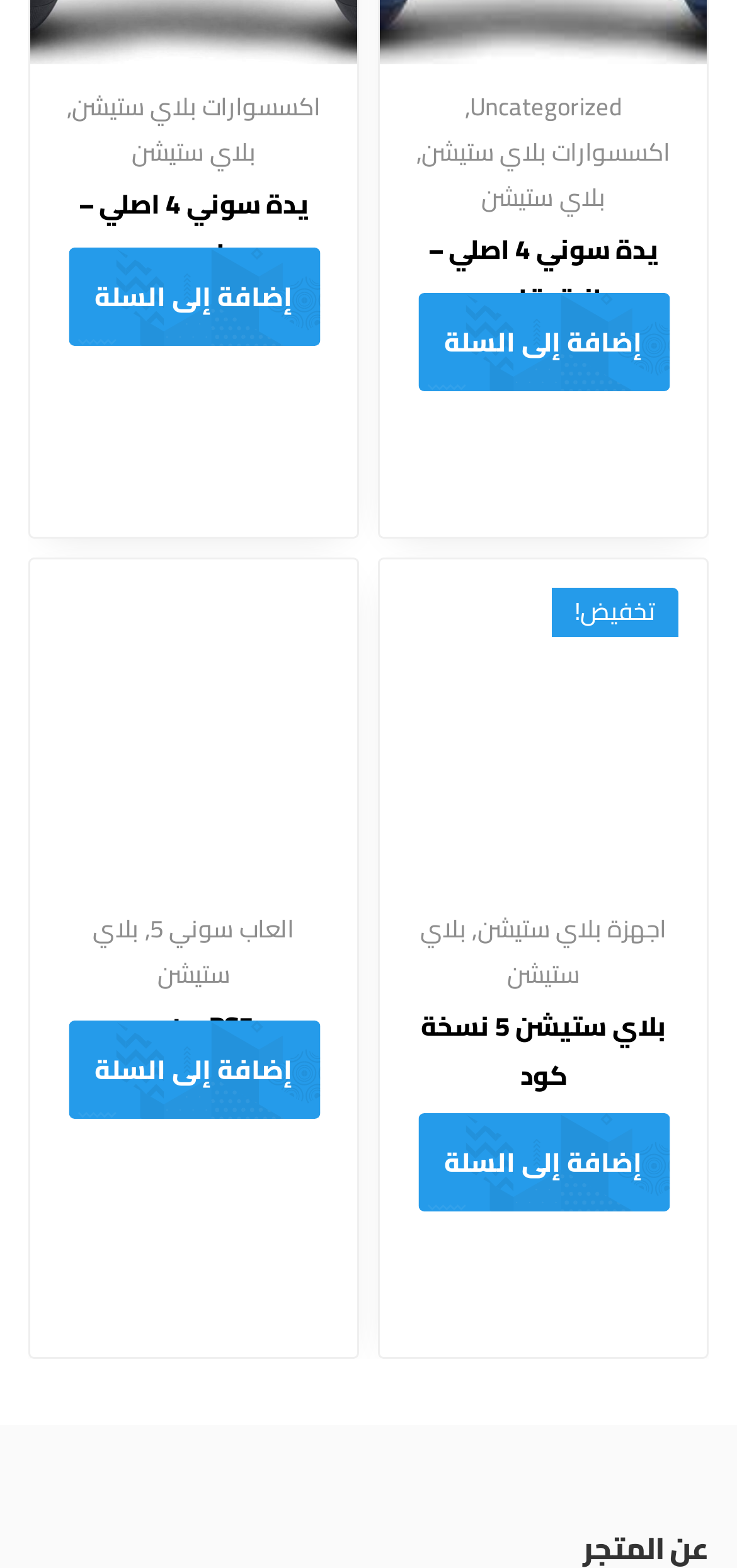Please identify the bounding box coordinates of the region to click in order to complete the task: "Click on 'Uncategorized' link". The coordinates must be four float numbers between 0 and 1, specified as [left, top, right, bottom].

[0.638, 0.053, 0.844, 0.082]